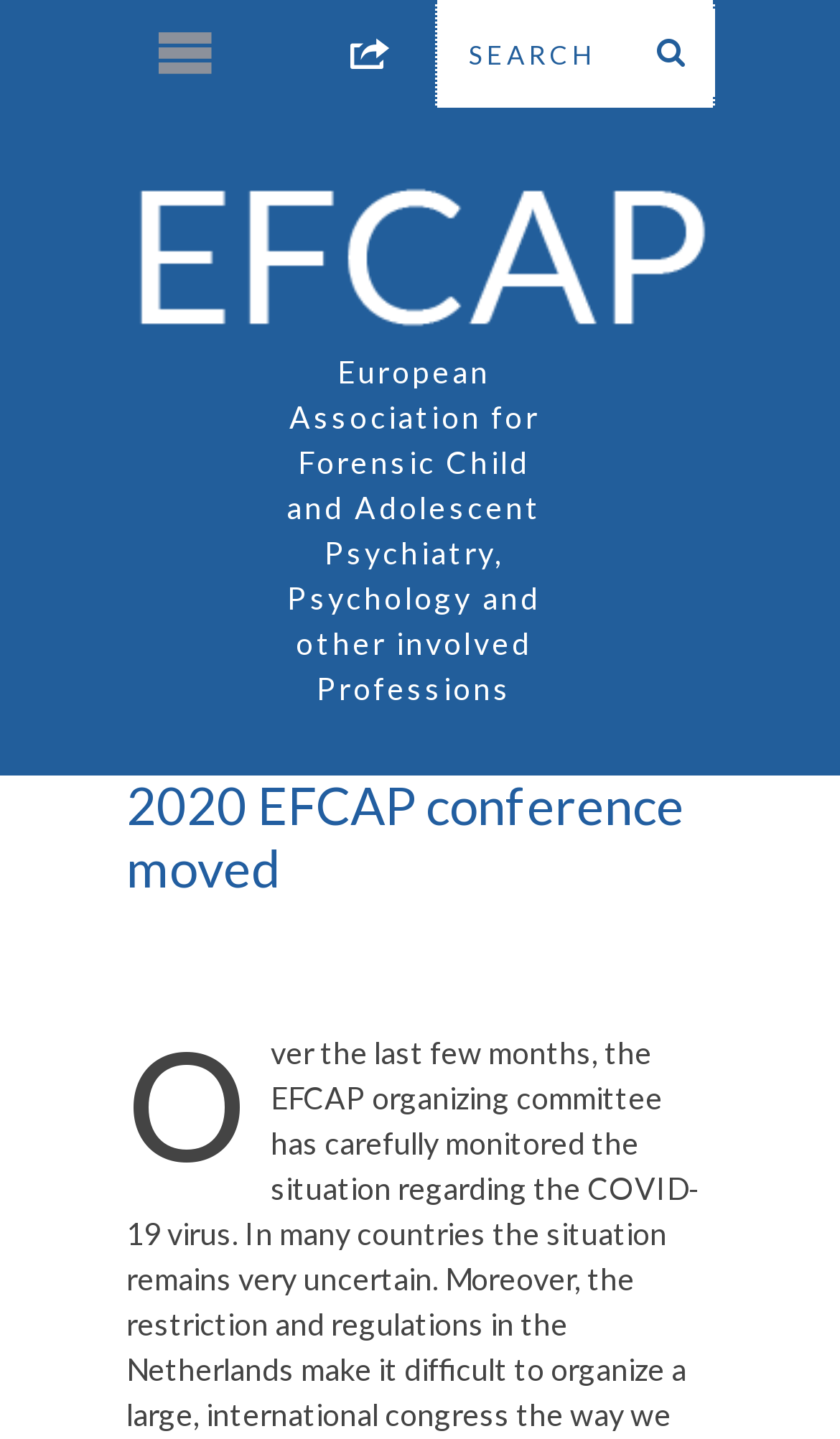Please analyze the image and provide a thorough answer to the question:
What is the name of the organization?

The link element with ID 102 has the text 'EFCAP - European Association for Forensic Child and Adolescent Psychiatry, Psychology and other involved Professions', which suggests that the name of the organization is EFCAP, and it is an association for forensic child and adolescent psychiatry, psychology, and other involved professions.